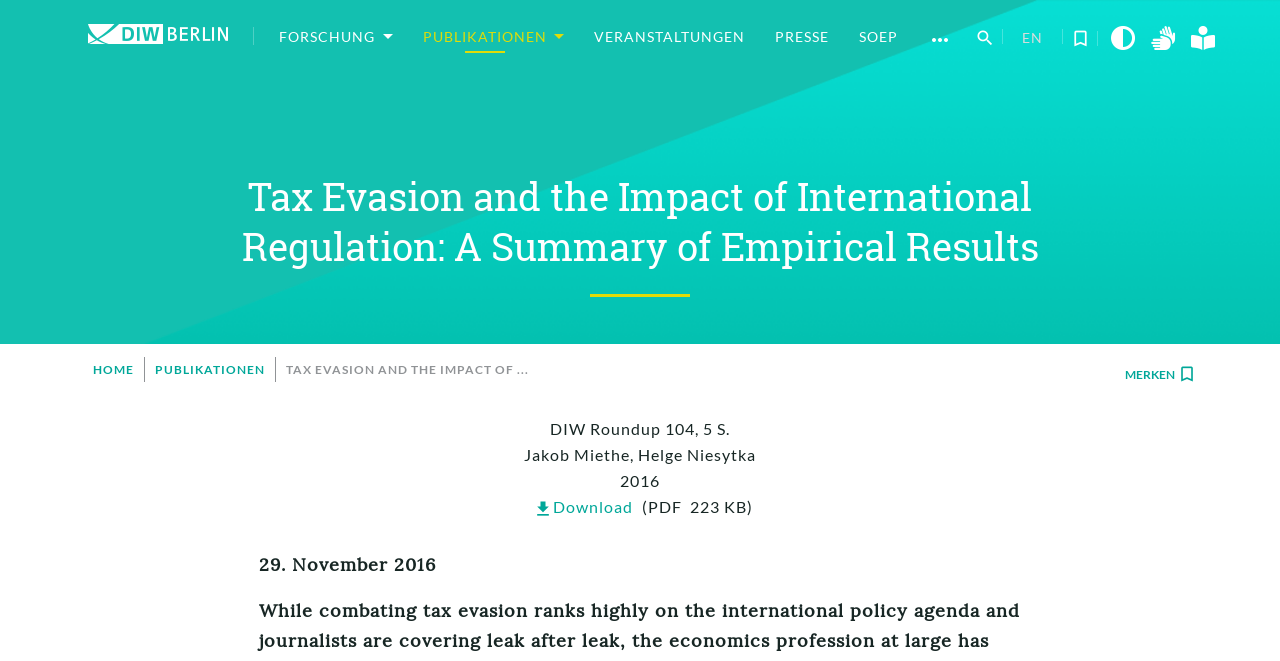What is the file size of the downloadable PDF?
From the image, respond with a single word or phrase.

223 KB